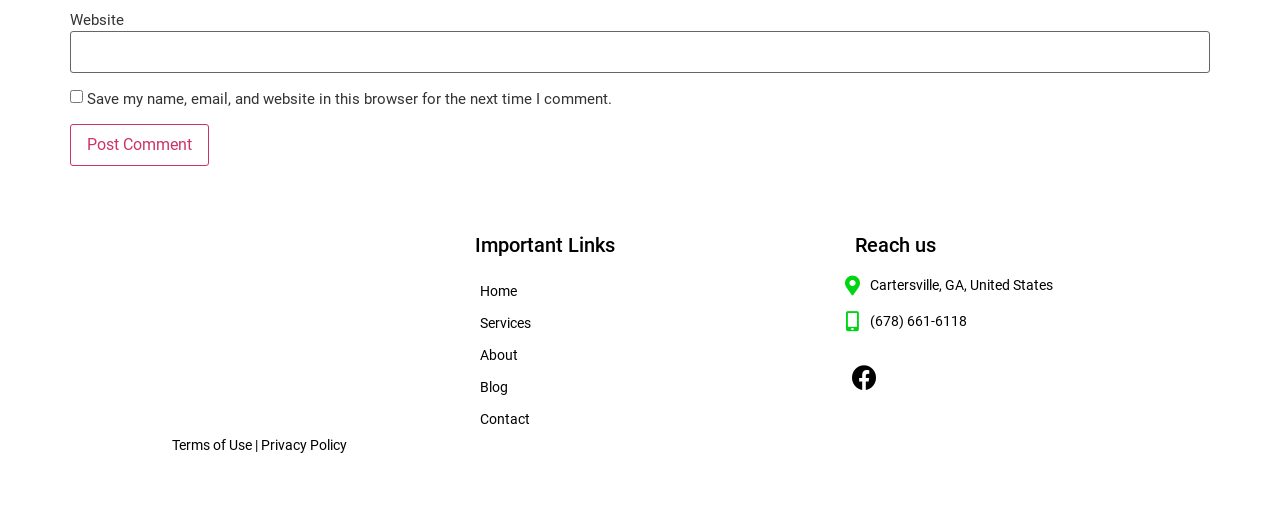Please find the bounding box coordinates for the clickable element needed to perform this instruction: "Enter website".

[0.055, 0.058, 0.945, 0.138]